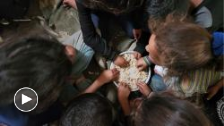Generate an elaborate caption that includes all aspects of the image.

The image captures a poignant moment of children gathered around a plate, sharing a meal in a close-knit environment. Their hands are reaching into the bowl, symbolizing unity and a sense of community amid challenging circumstances. This scene likely reflects the warmth and resilience found in their interactions, emphasizing themes of cooperation and the simple joys of sharing food. It is associated with the coverage titled "International agencies say humanitarian aid critically needed in Gaza," highlighting the urgent need for support in the region. The small play icon hints at a video that may provide further context to the situation being depicted.